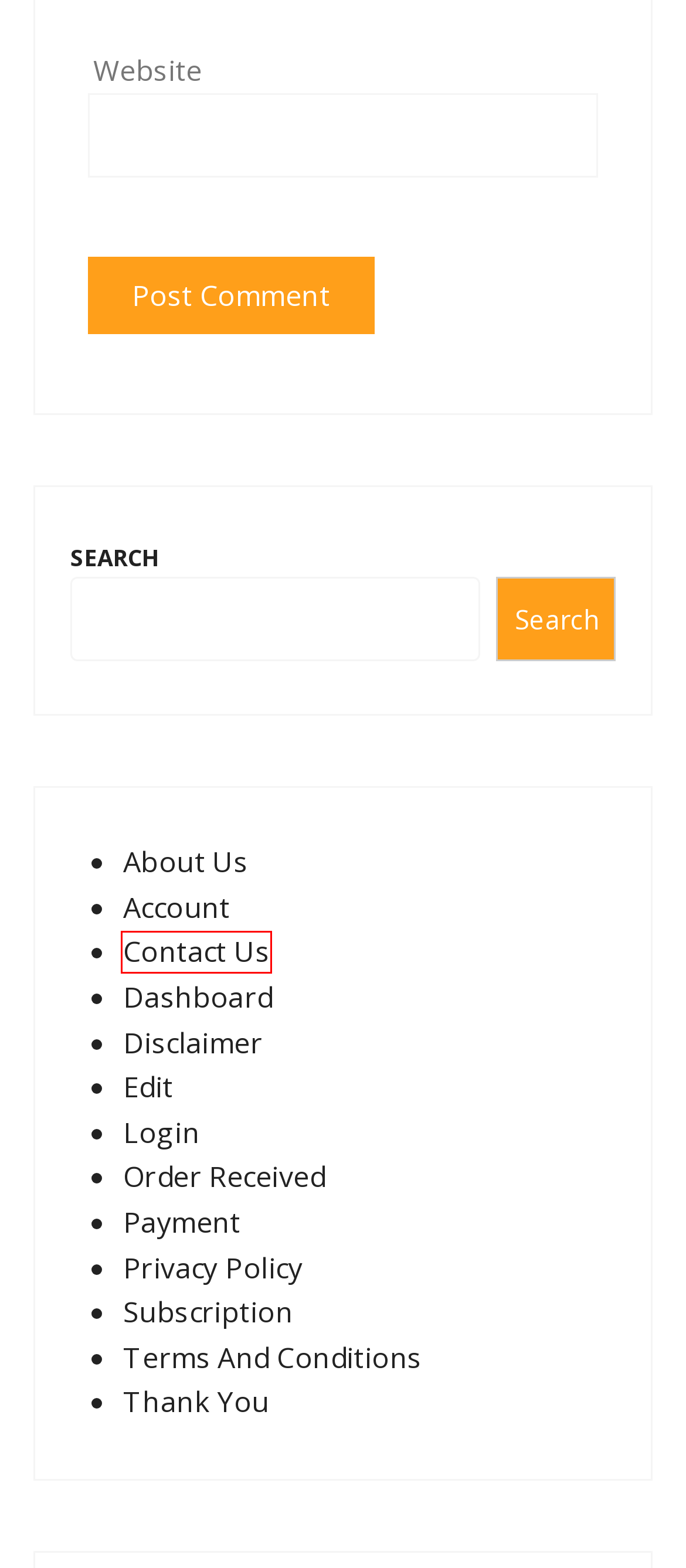You have a screenshot of a webpage with a red bounding box around an element. Choose the best matching webpage description that would appear after clicking the highlighted element. Here are the candidates:
A. Edit - Smart Tips
B. Payment - Smart Tips
C. Thank You - Smart Tips
D. Account - Smart Tips
E. Subscription - Smart Tips
F. Order Received - Smart Tips
G. Privacy Policy - Smart Tips
H. Contact Us - Smart Tips

H